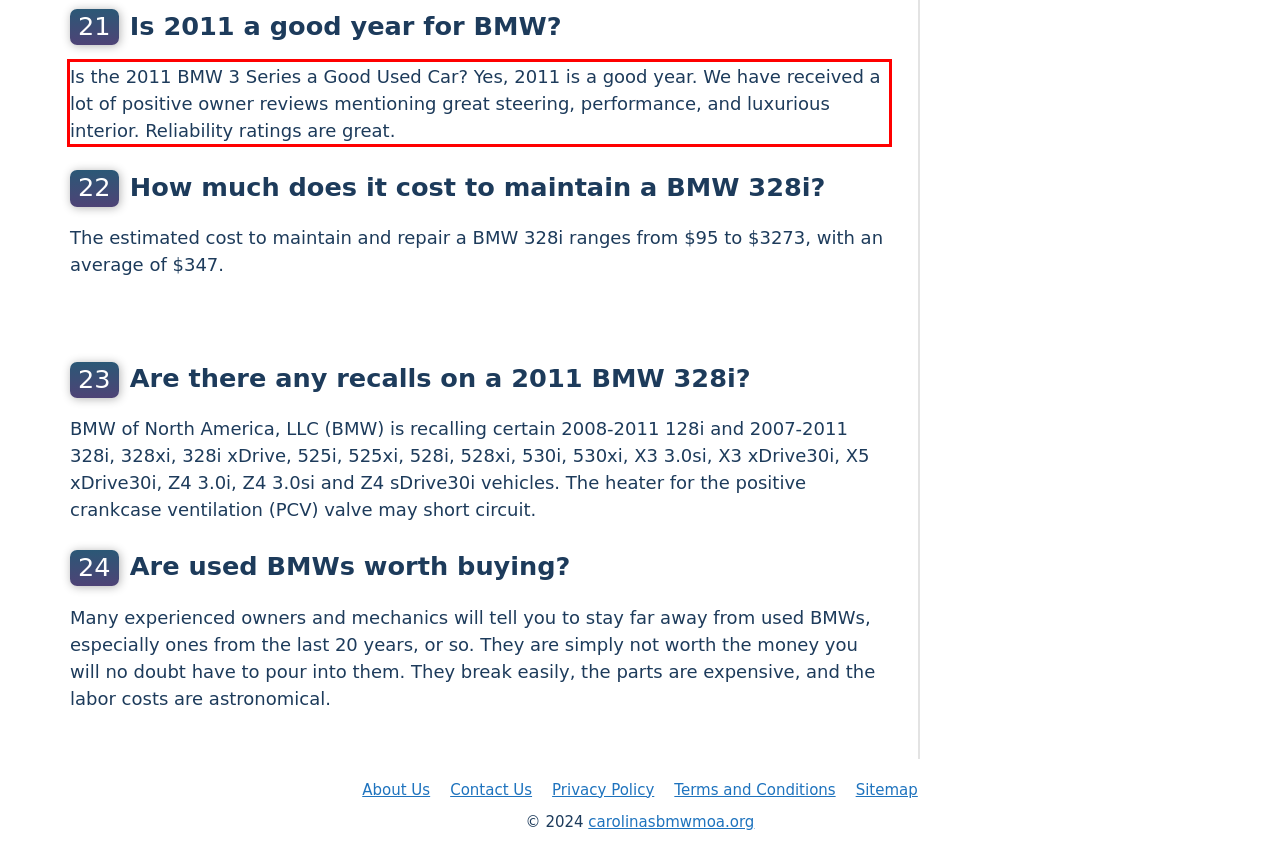In the given screenshot, locate the red bounding box and extract the text content from within it.

Is the 2011 BMW 3 Series a Good Used Car? Yes, 2011 is a good year. We have received a lot of positive owner reviews mentioning great steering, performance, and luxurious interior. Reliability ratings are great.